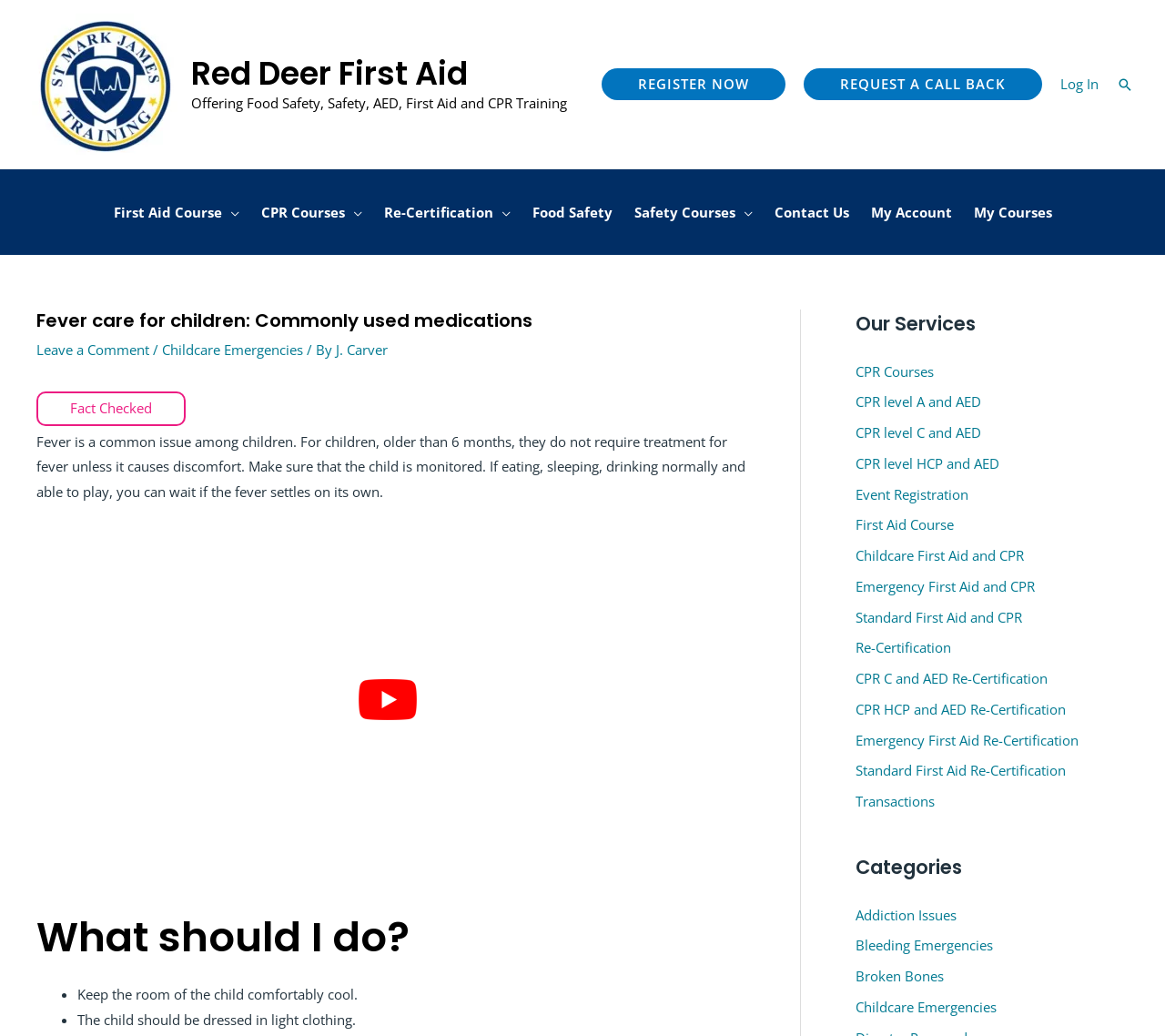Locate the bounding box of the UI element described by: "First Aid Course" in the given webpage screenshot.

[0.088, 0.163, 0.214, 0.246]